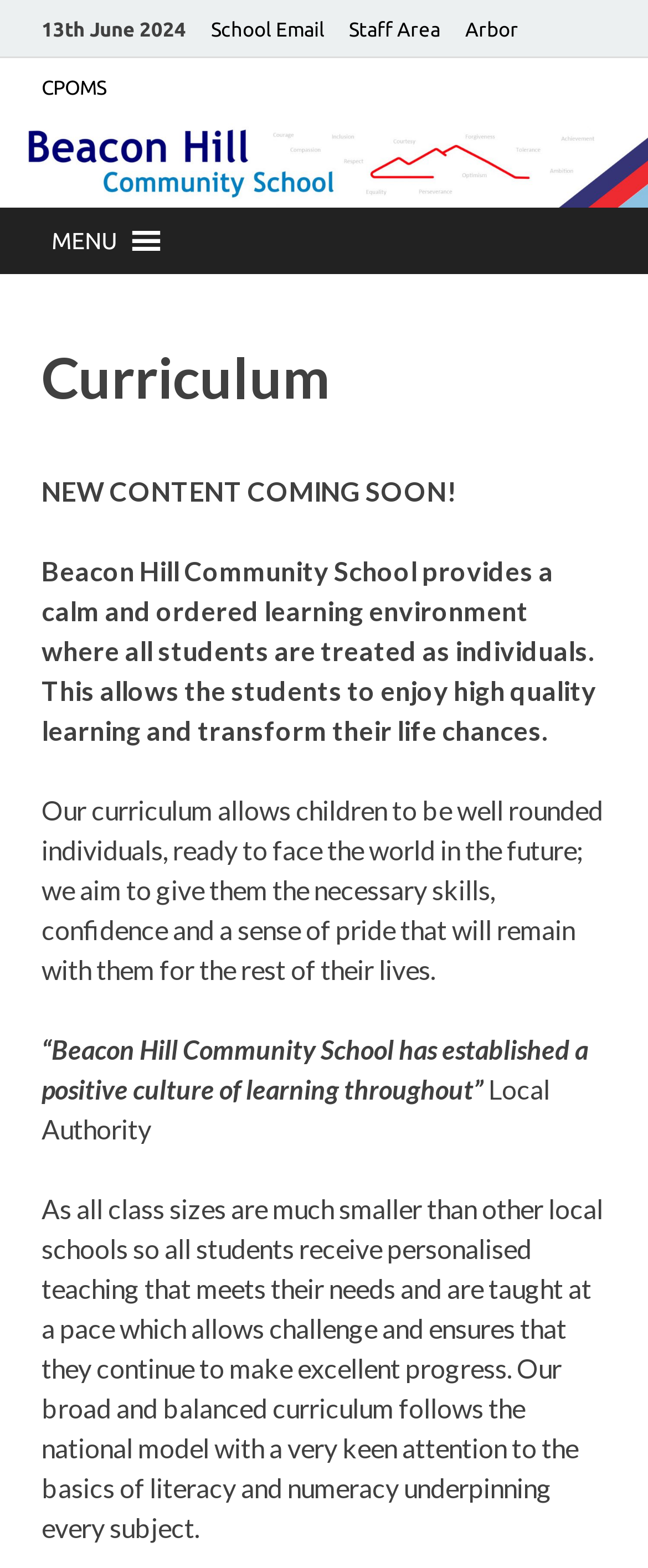Respond to the question with just a single word or phrase: 
What is the purpose of the curriculum at Beacon Hill Community School?

To make students well-rounded individuals